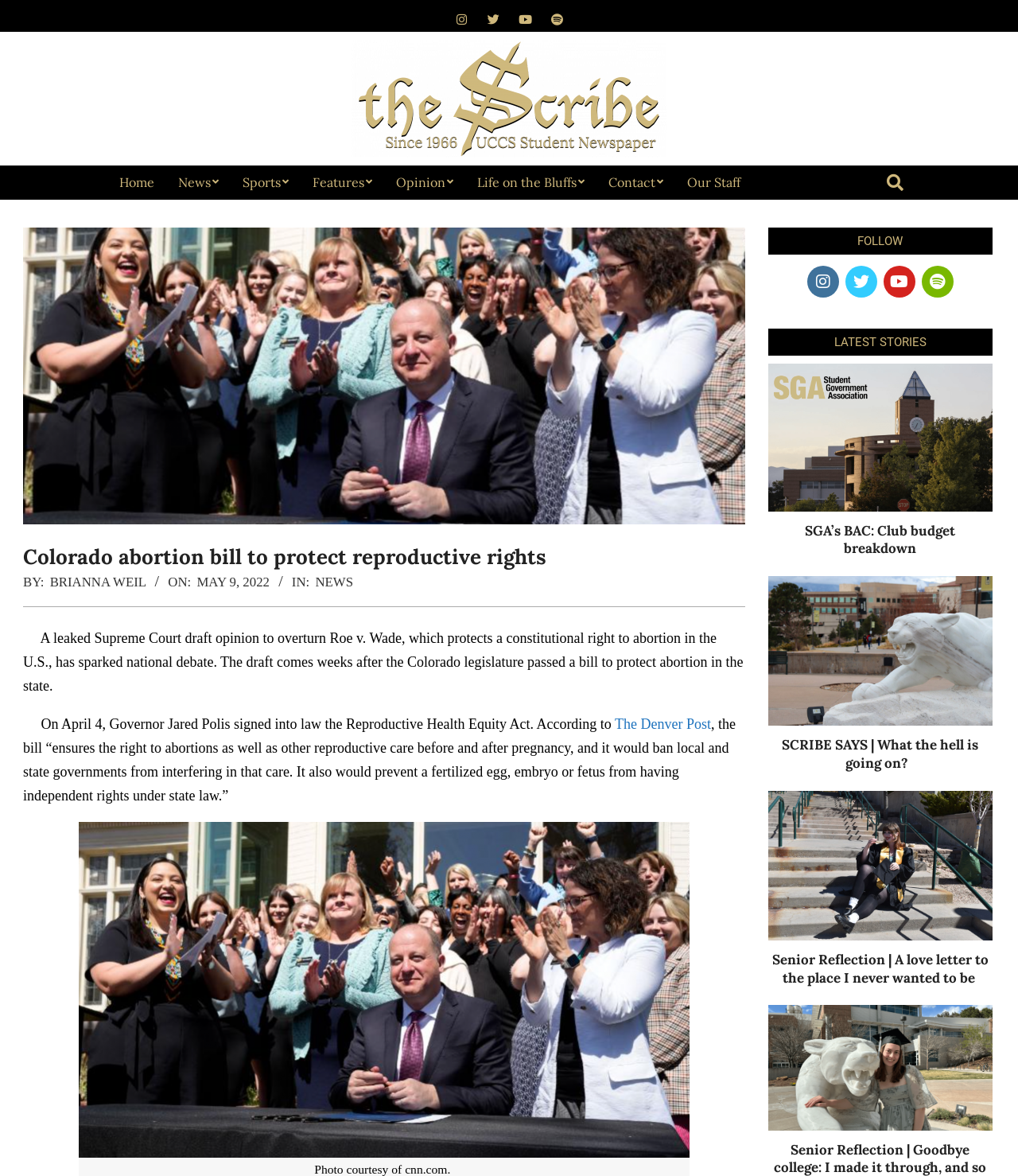Could you indicate the bounding box coordinates of the region to click in order to complete this instruction: "Read the latest news story".

[0.754, 0.309, 0.975, 0.435]